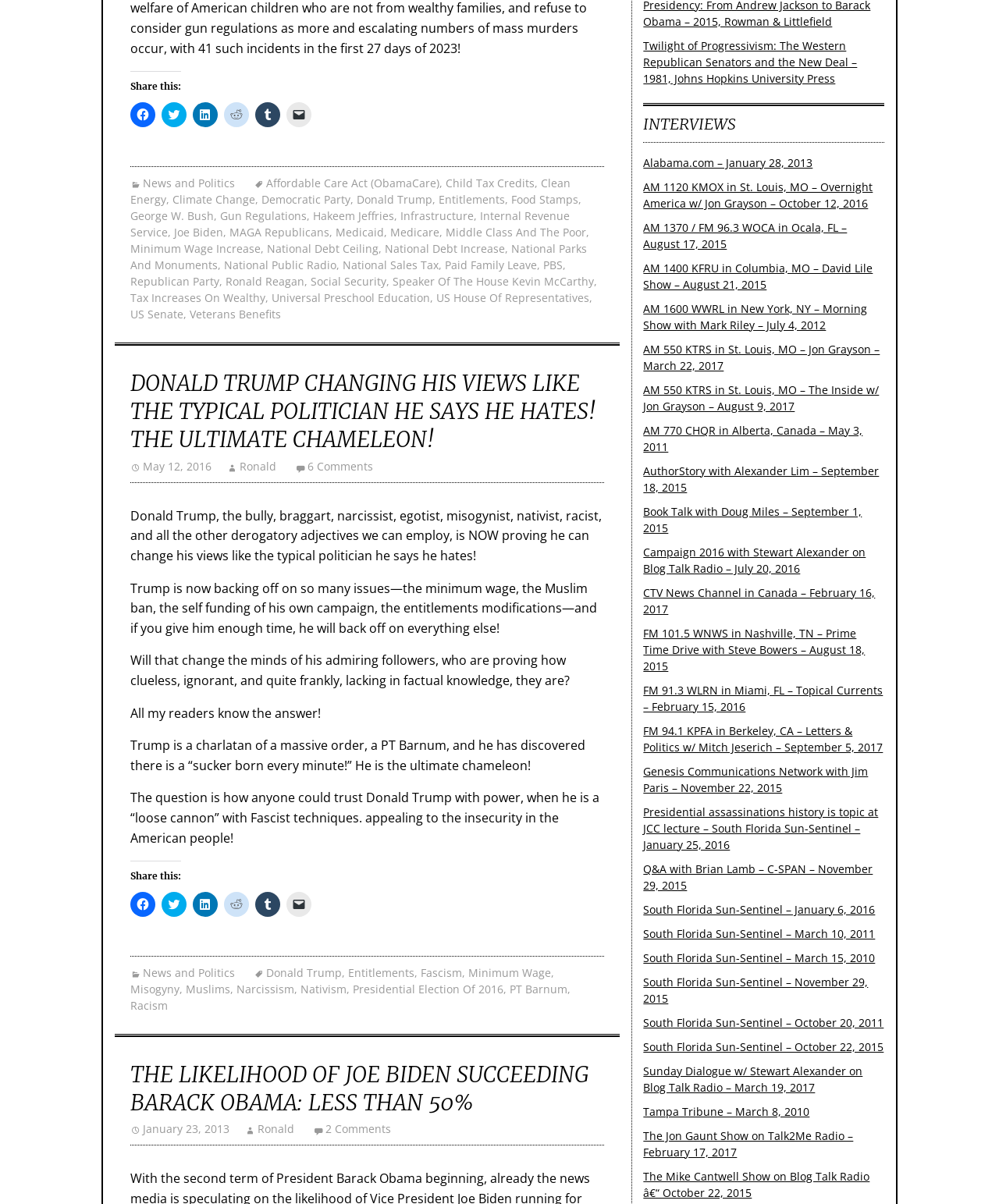Find the bounding box coordinates for the HTML element described as: "PT Barnum". The coordinates should consist of four float values between 0 and 1, i.e., [left, top, right, bottom].

[0.51, 0.815, 0.568, 0.827]